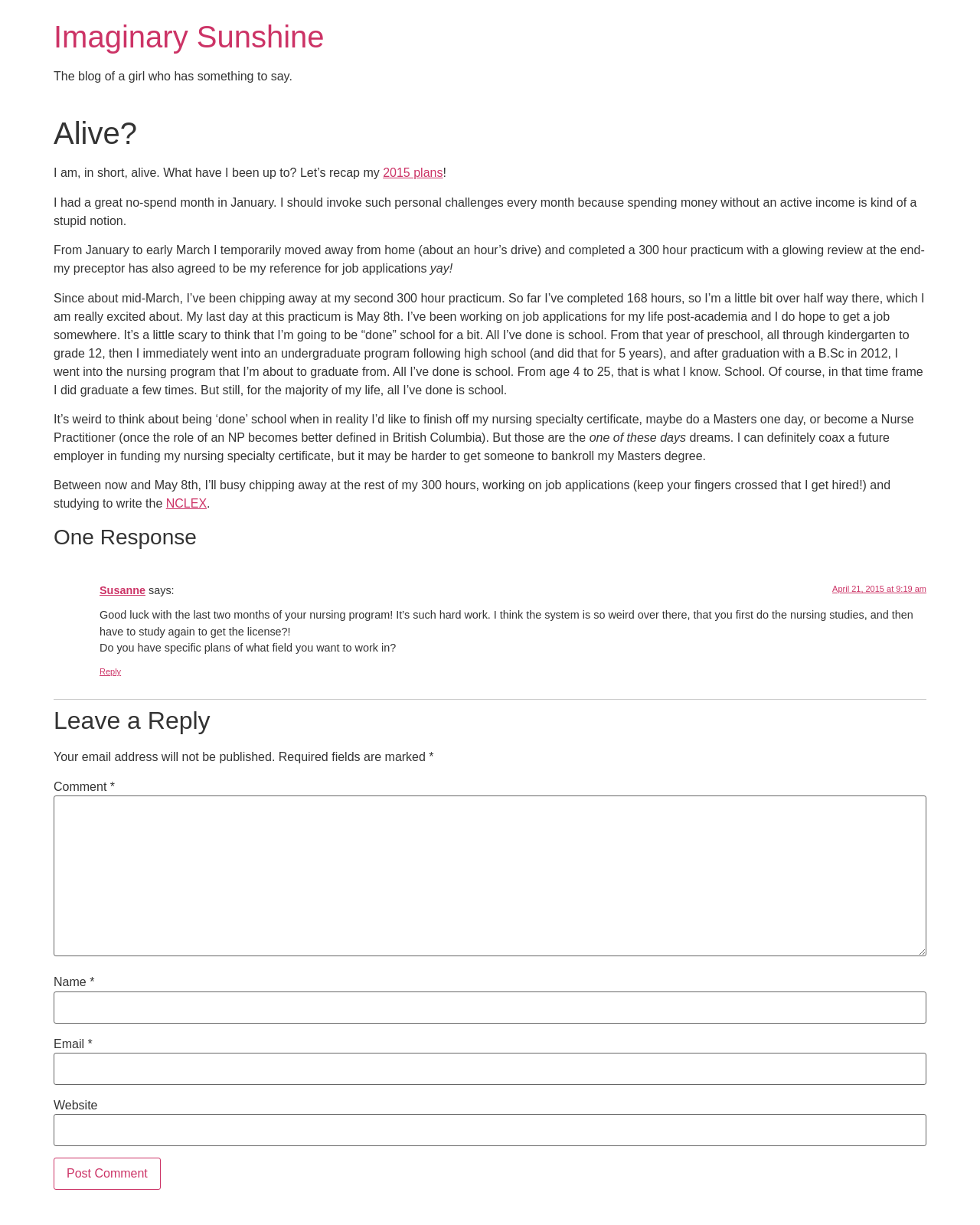What is the author's current status?
Deliver a detailed and extensive answer to the question.

The author's current status can be inferred from the heading element 'Alive?' and the subsequent text, which suggests that the author is indeed alive and sharing their experiences.